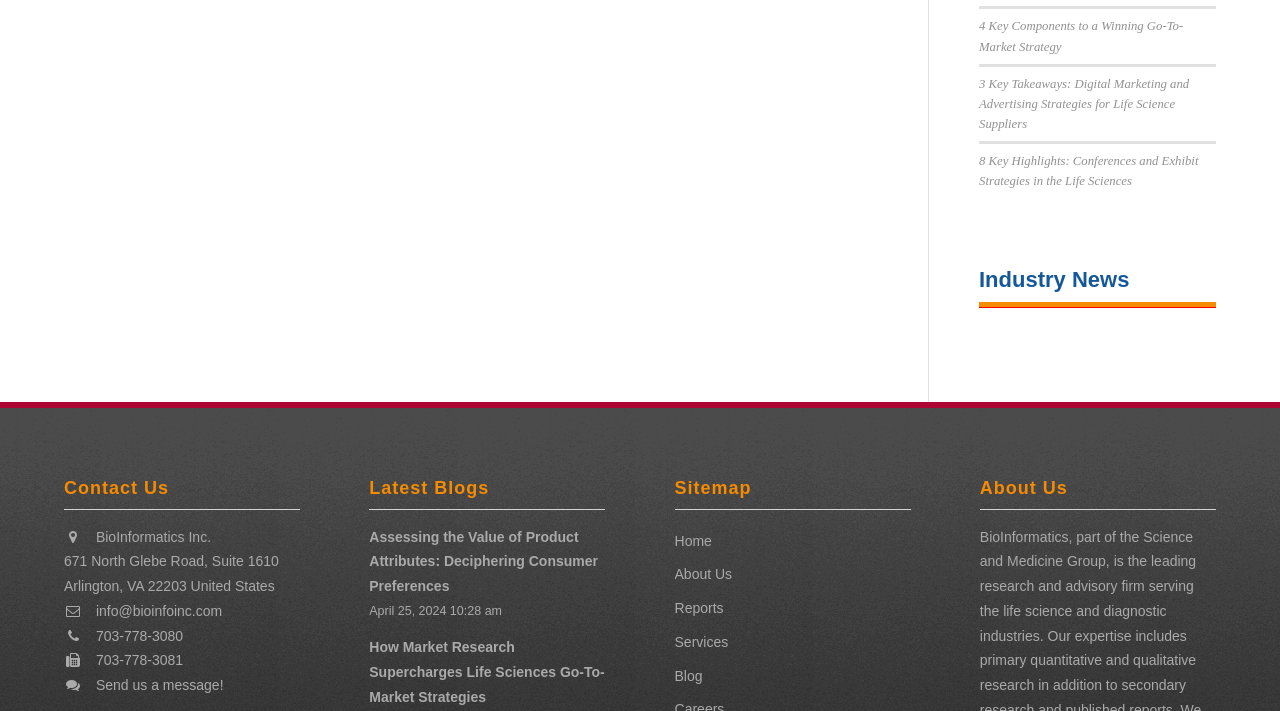Provide a brief response to the question using a single word or phrase: 
What are the four key components to a winning go-to-market strategy?

Not specified